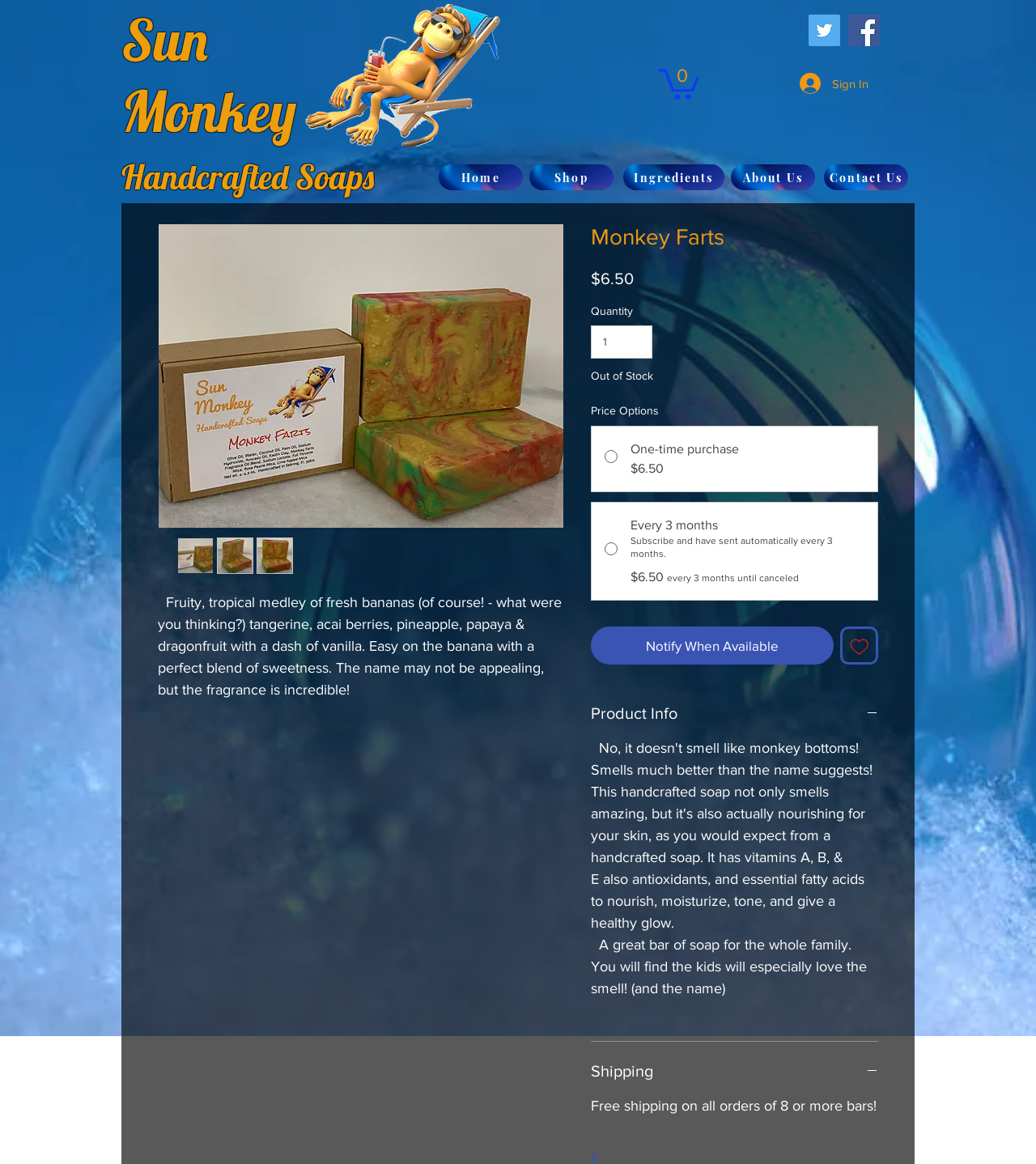Please specify the bounding box coordinates for the clickable region that will help you carry out the instruction: "Click the 'Notify When Available' button".

[0.57, 0.538, 0.804, 0.571]